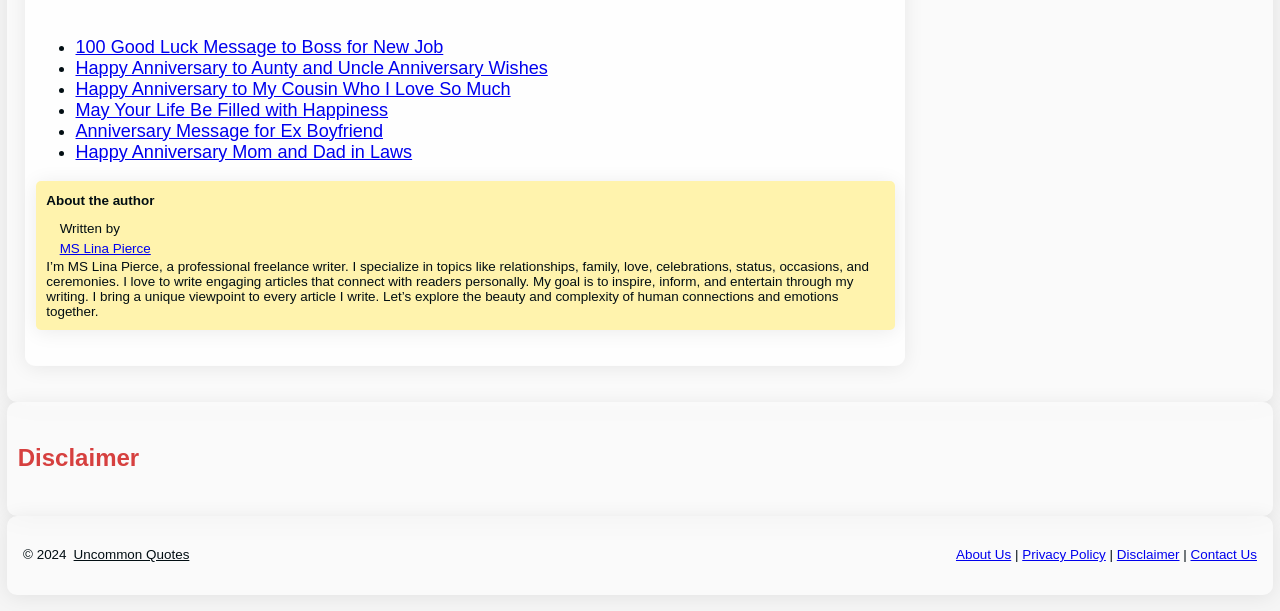Using the given description, provide the bounding box coordinates formatted as (top-left x, top-left y, bottom-right x, bottom-right y), with all values being floating point numbers between 0 and 1. Description: Anniversary Message for Ex Boyfriend

[0.059, 0.198, 0.299, 0.23]